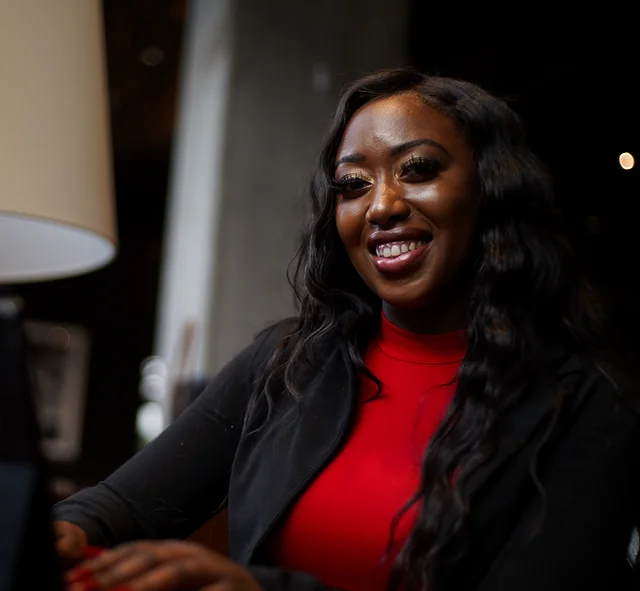Respond to the following query with just one word or a short phrase: 
What is the ambiance of the setting?

Warm and welcoming